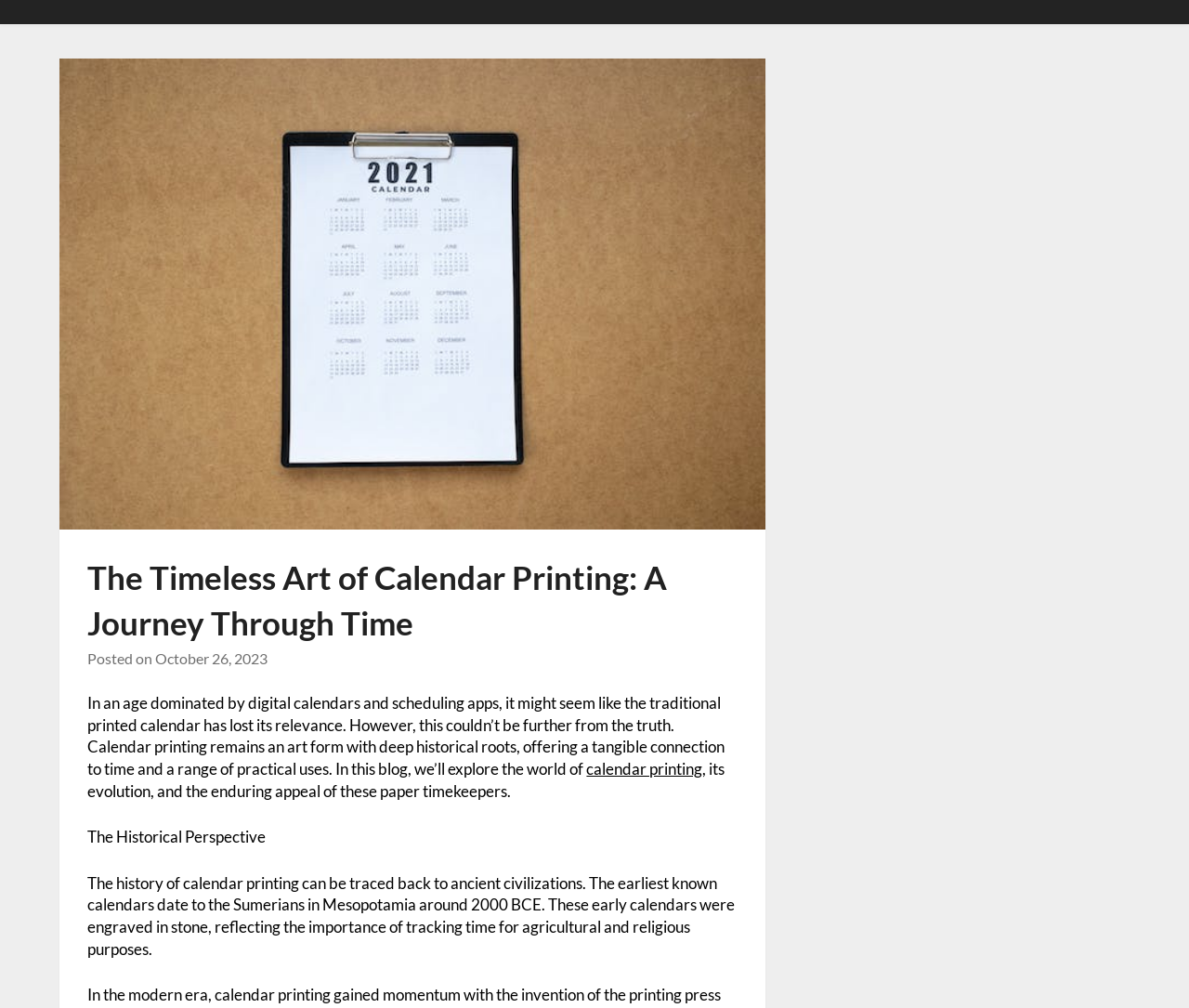Mark the bounding box of the element that matches the following description: "calendar printing".

[0.493, 0.753, 0.591, 0.773]